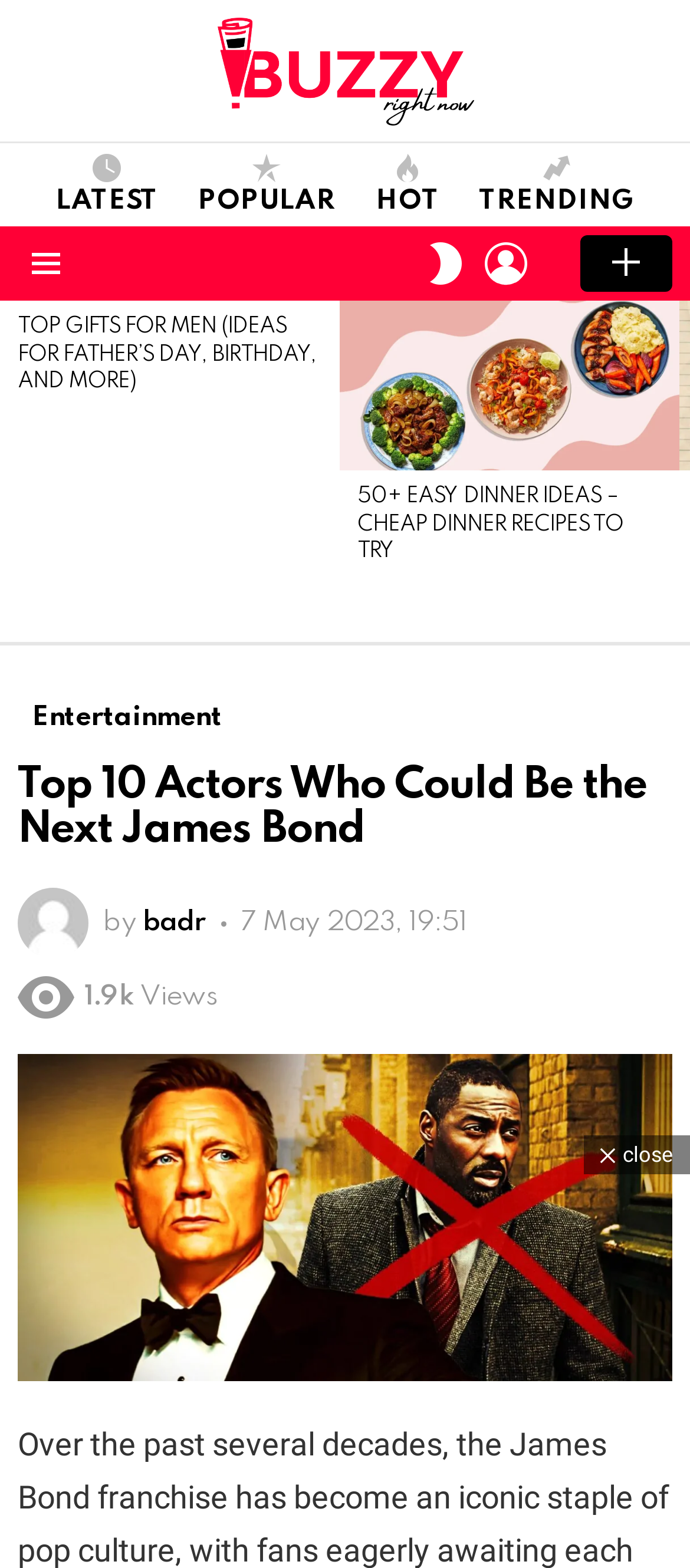Extract the text of the main heading from the webpage.

Top 10 Actors Who Could Be the Next James Bond